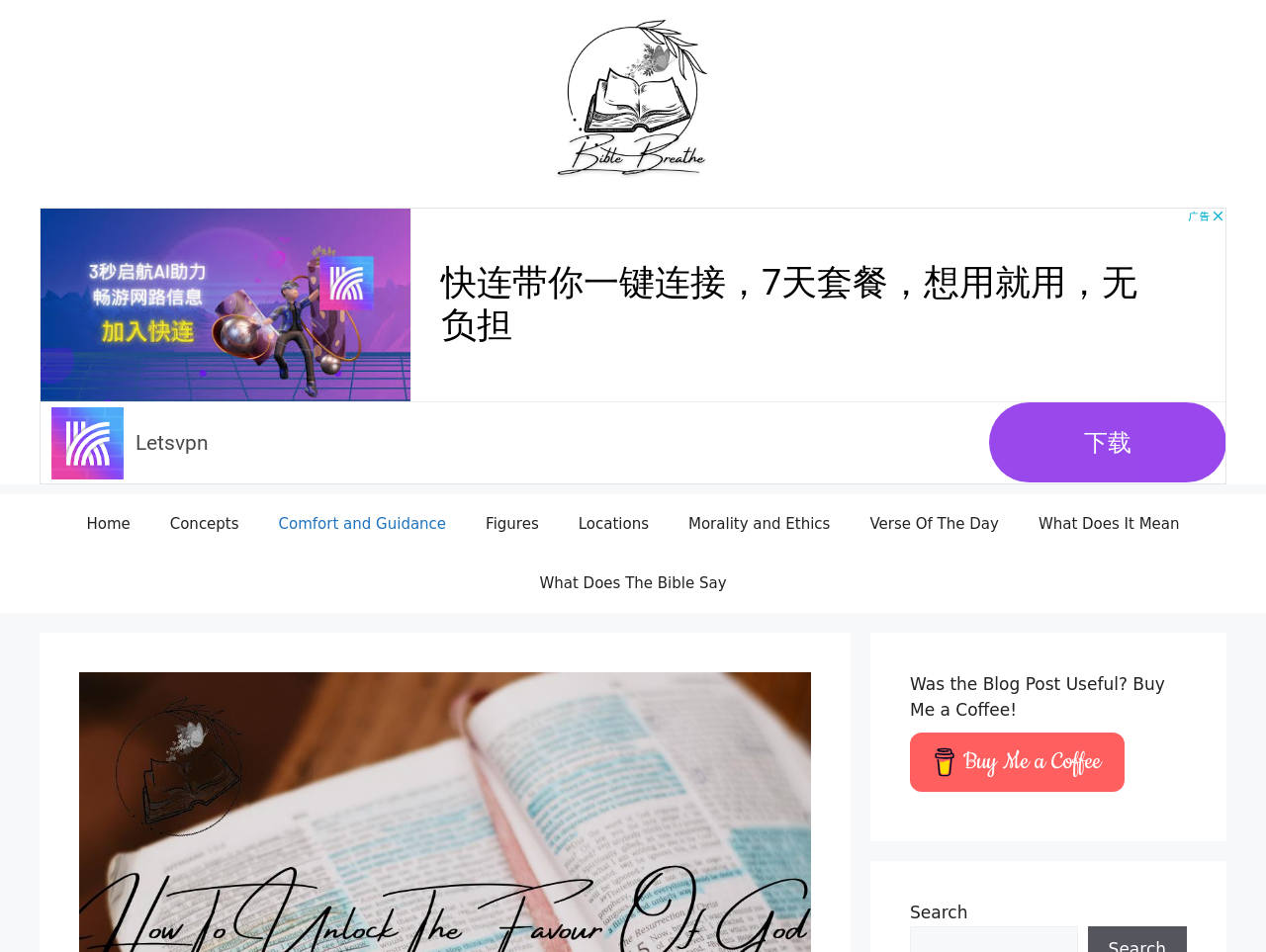Find the bounding box of the UI element described as follows: "HOME".

None